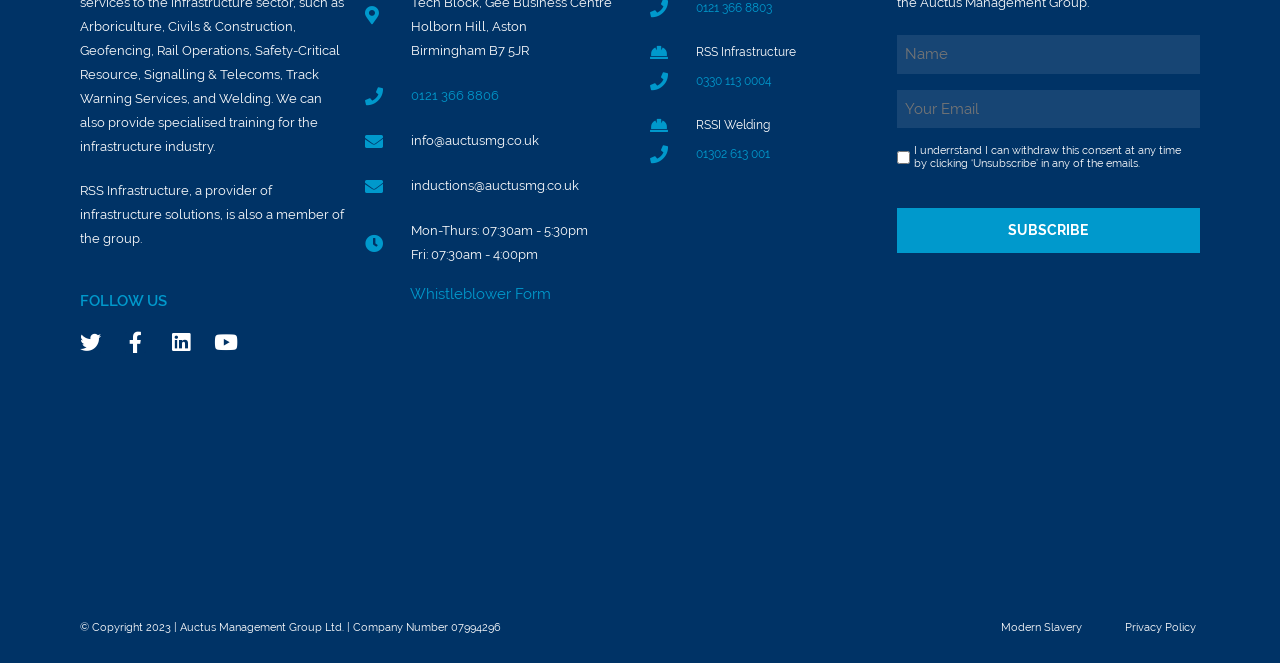Please provide the bounding box coordinates in the format (top-left x, top-left y, bottom-right x, bottom-right y). Remember, all values are floating point numbers between 0 and 1. What is the bounding box coordinate of the region described as: Privacy Policy

[0.879, 0.937, 0.934, 0.956]